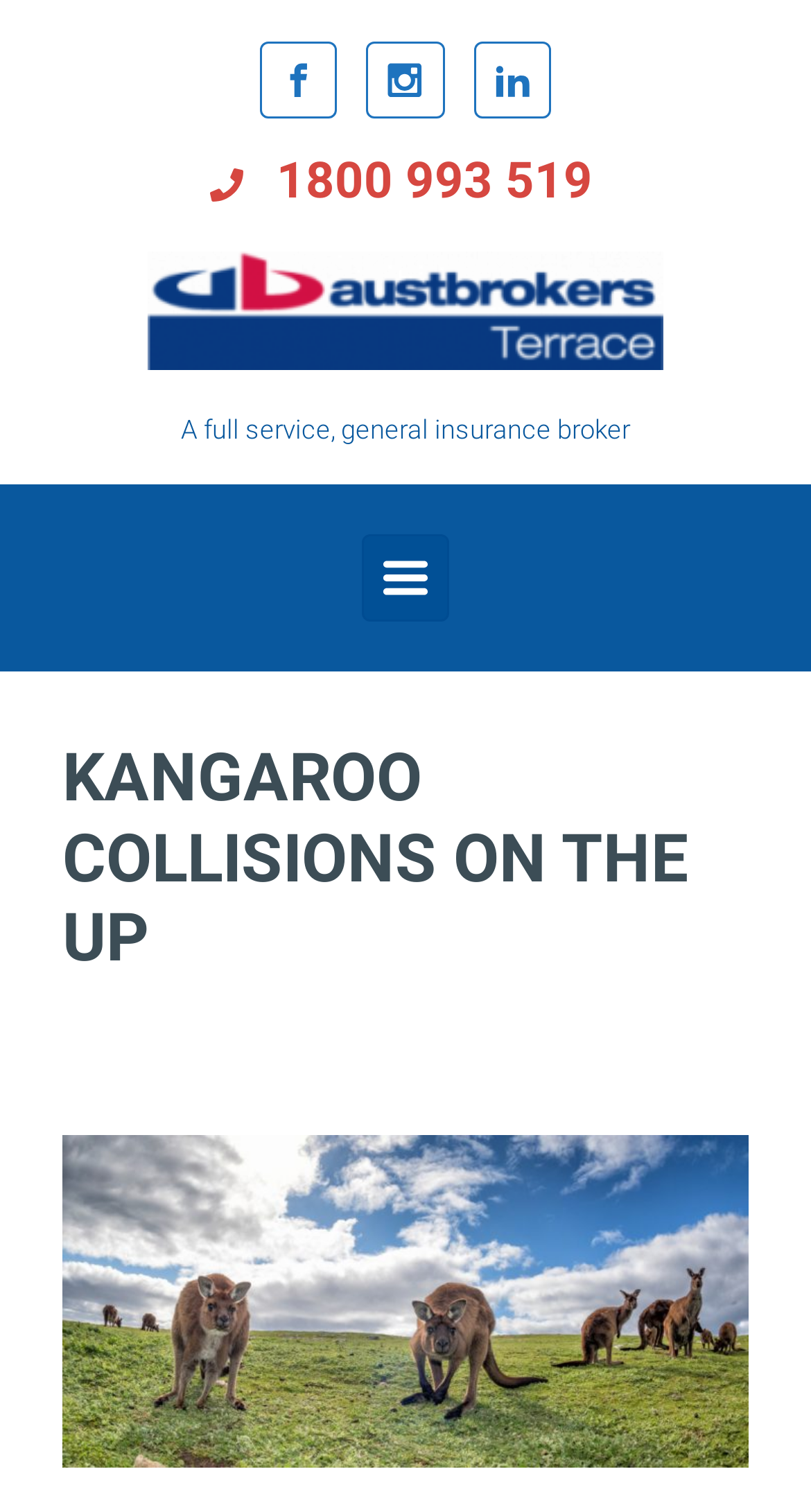Determine the bounding box for the described UI element: "aria-label="Primary"".

[0.446, 0.354, 0.554, 0.411]